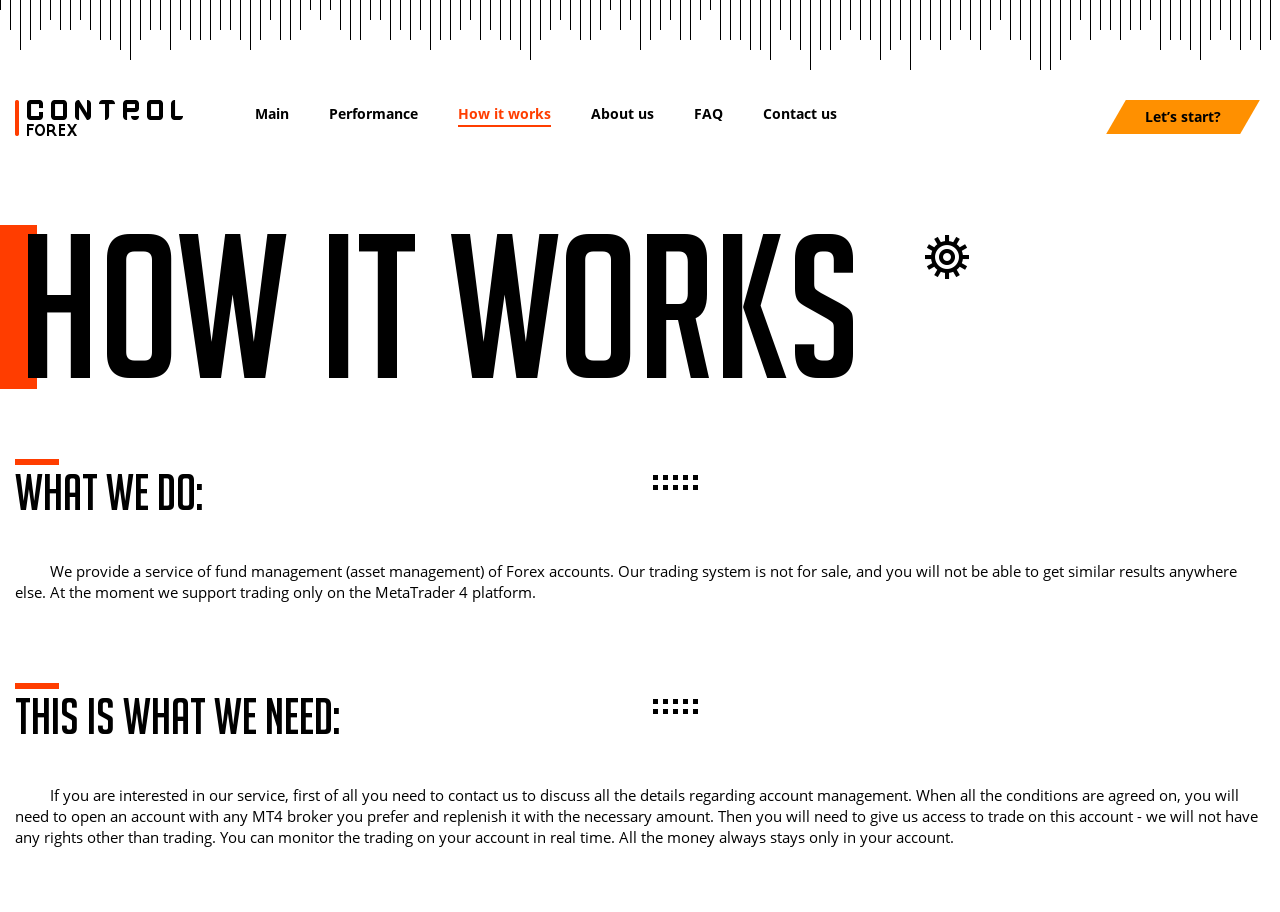Provide the bounding box coordinates of the HTML element this sentence describes: "Contact us". The bounding box coordinates consist of four float numbers between 0 and 1, i.e., [left, top, right, bottom].

[0.58, 0.11, 0.67, 0.14]